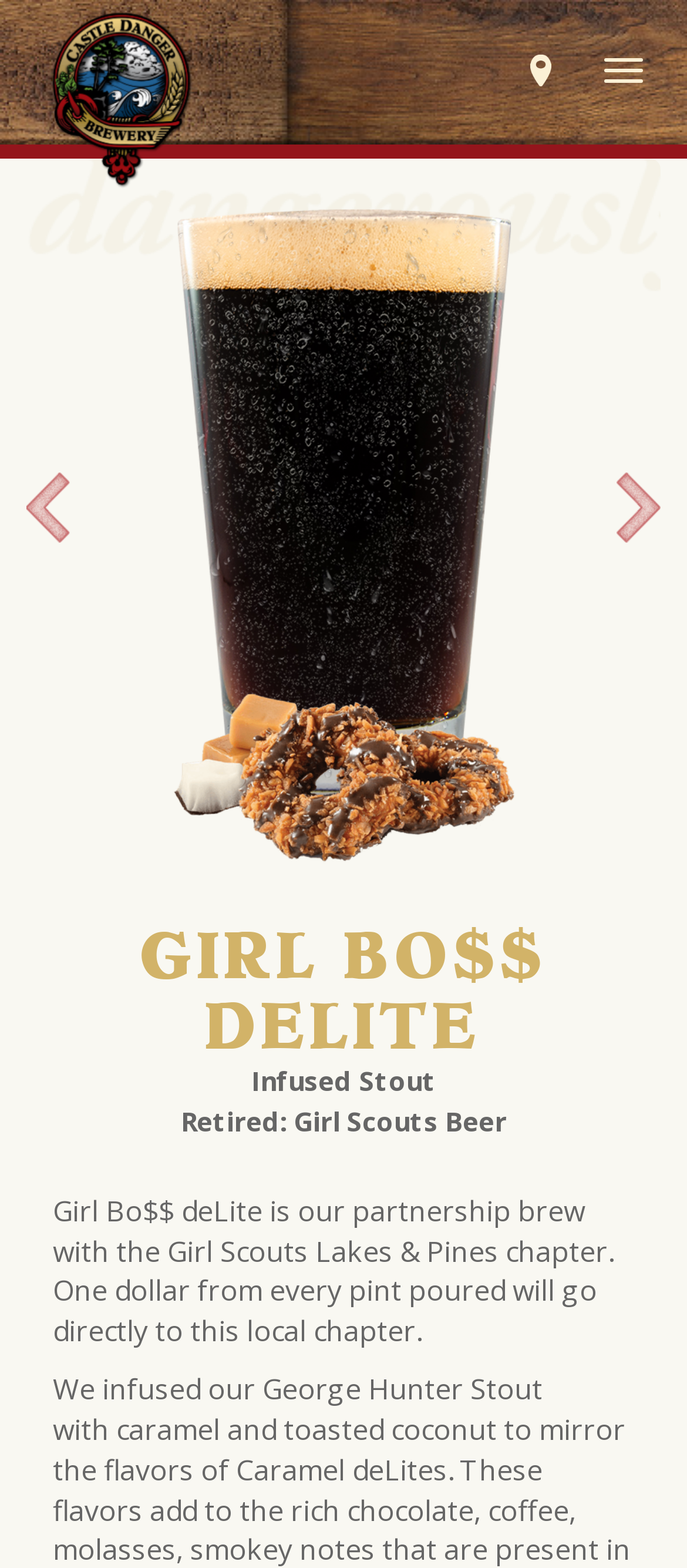Determine the bounding box of the UI component based on this description: "Previous". The bounding box coordinates should be four float values between 0 and 1, i.e., [left, top, right, bottom].

[0.038, 0.301, 0.238, 0.346]